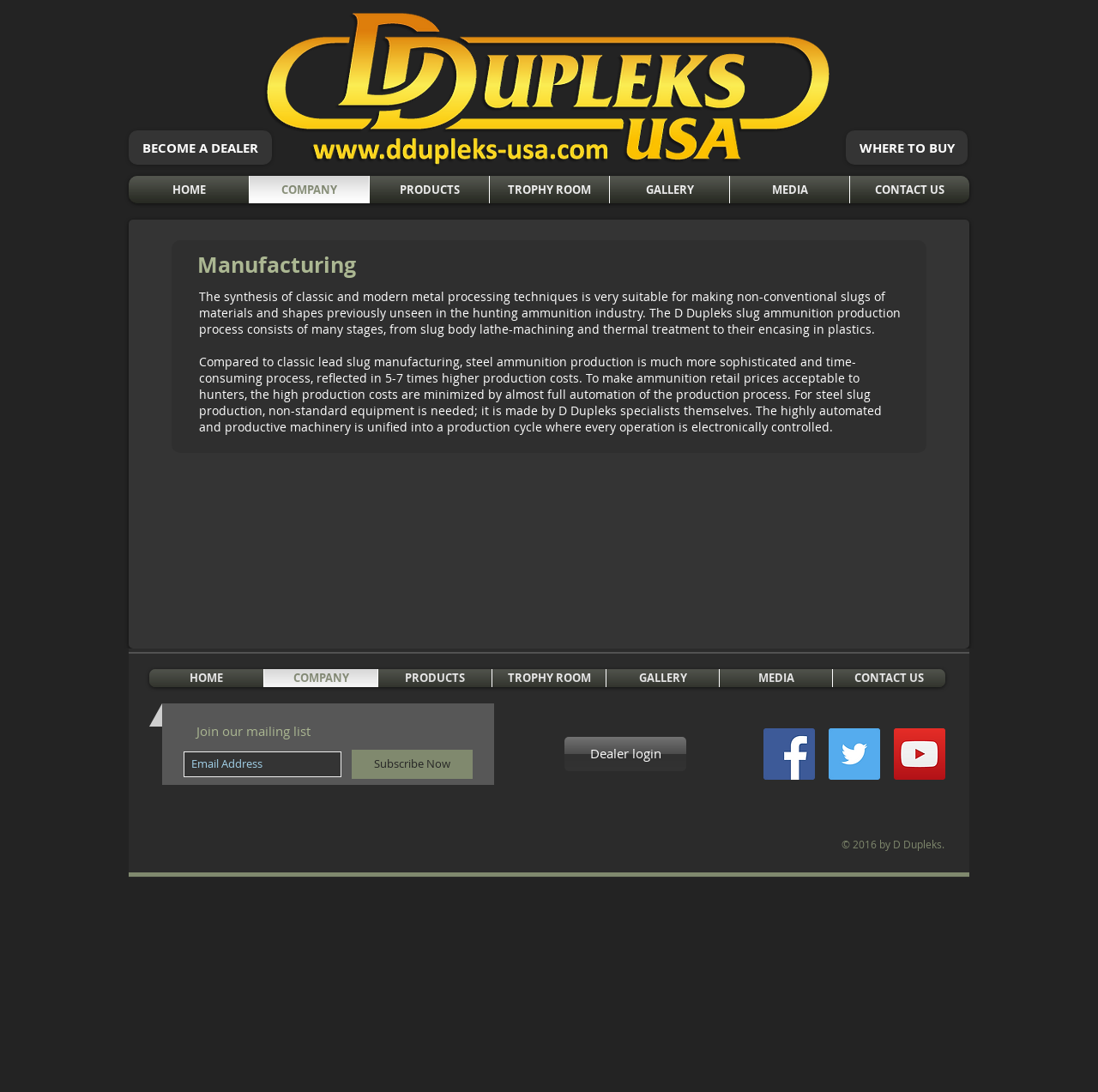What is the company name?
Based on the image, answer the question with as much detail as possible.

I found the company name by looking at the logo at the top of the page, which says 'DD_logo_USA_yellow_grad_v3_2_web.png'. I also saw the company name mentioned in the text 'The synthesis of classic and modern metal processing techniques is very suitable for making non-conventional slugs of materials and shapes previously unseen in the hunting ammunition industry. The D Dupleks slug ammunition production process consists of many stages...'.